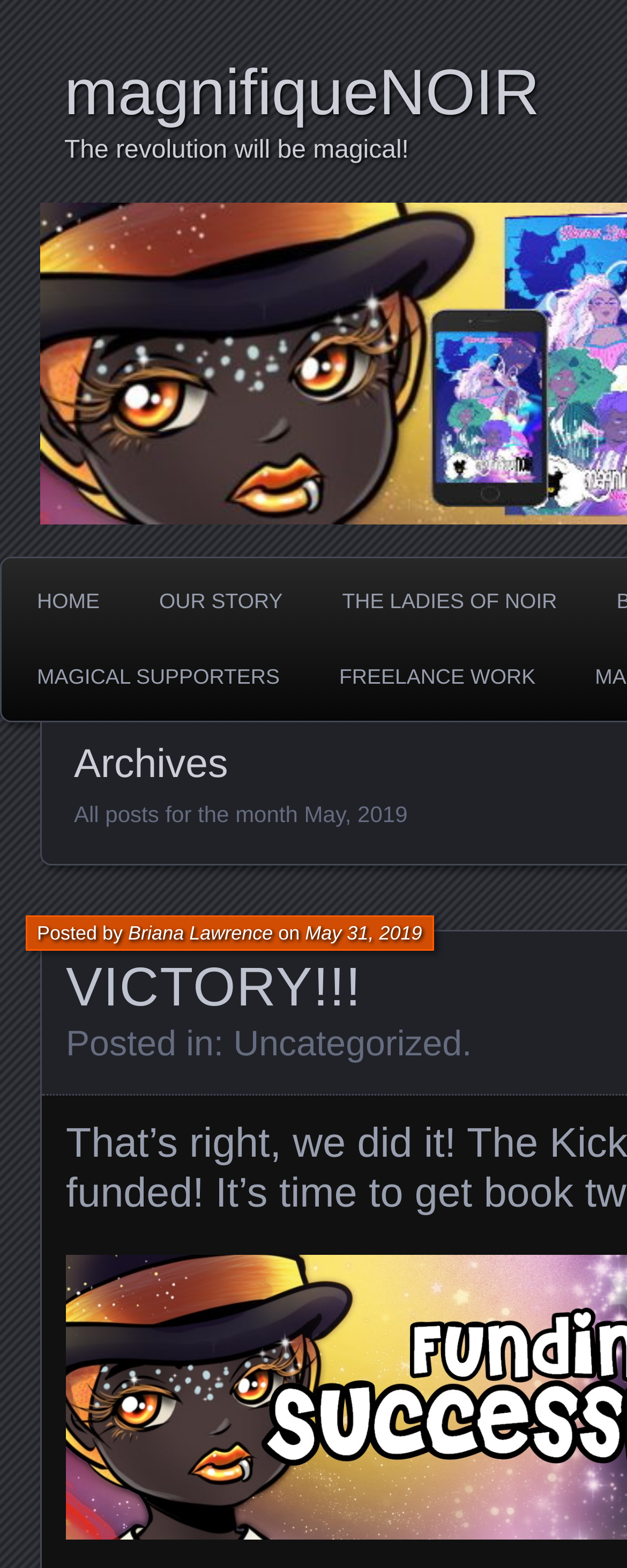Answer briefly with one word or phrase:
What is the title of the post?

VICTORY!!!